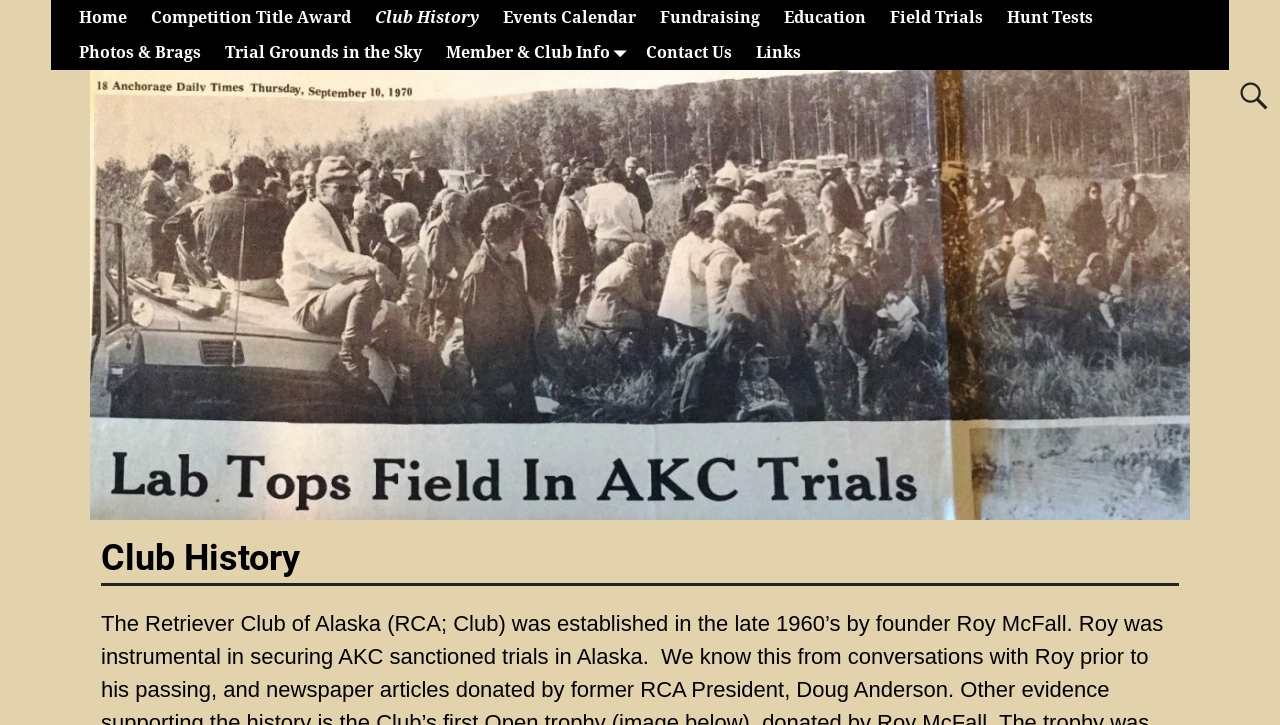Identify the bounding box for the described UI element. Provide the coordinates in (top-left x, top-left y, bottom-right x, bottom-right y) format with values ranging from 0 to 1: Education

[0.603, 0.0, 0.686, 0.049]